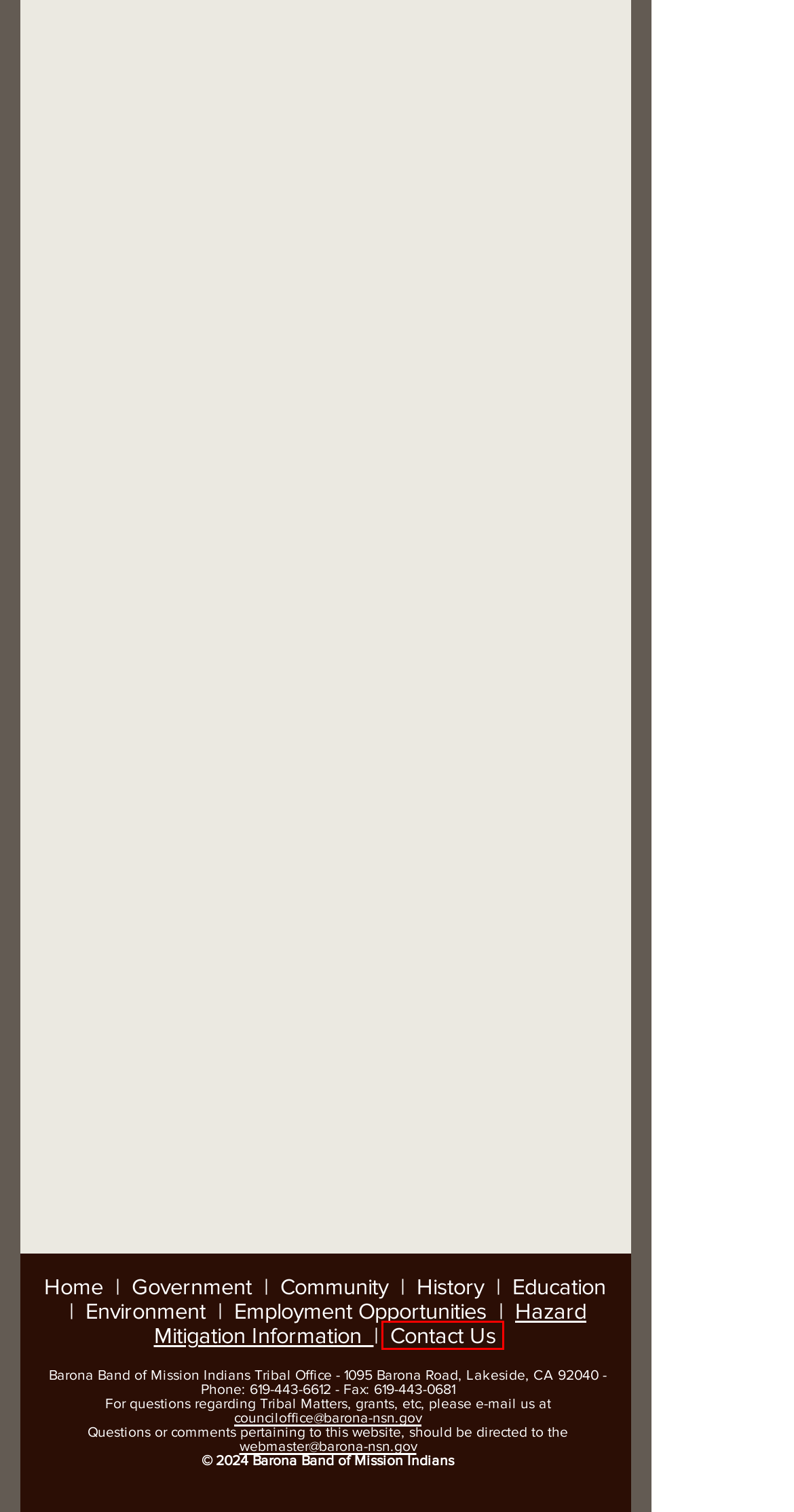Observe the screenshot of a webpage with a red bounding box around an element. Identify the webpage description that best fits the new page after the element inside the bounding box is clicked. The candidates are:
A. Barona Band of Mission Indians
B. Government | Barona Tribe
C. Contact Us | Barona Tribe
D. Community | Barona Tribe
E. Environment | Barona Tribe
F. History | Barona Tribe
G. Barona Band of Mission Indians | Employment
H. Hazard Mitigation | Barona Fire

C